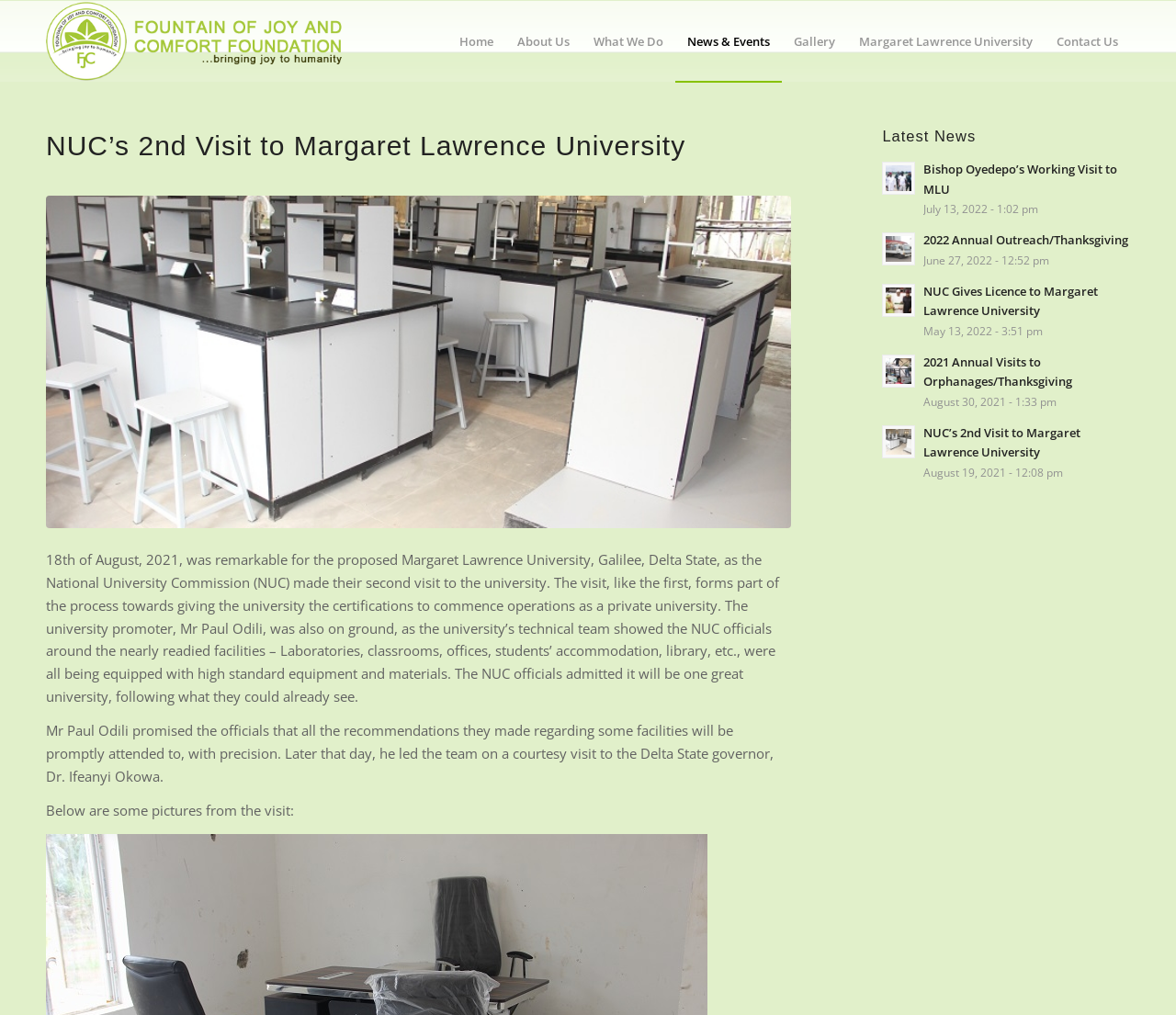Locate the bounding box for the described UI element: "What We Do". Ensure the coordinates are four float numbers between 0 and 1, formatted as [left, top, right, bottom].

[0.495, 0.001, 0.574, 0.081]